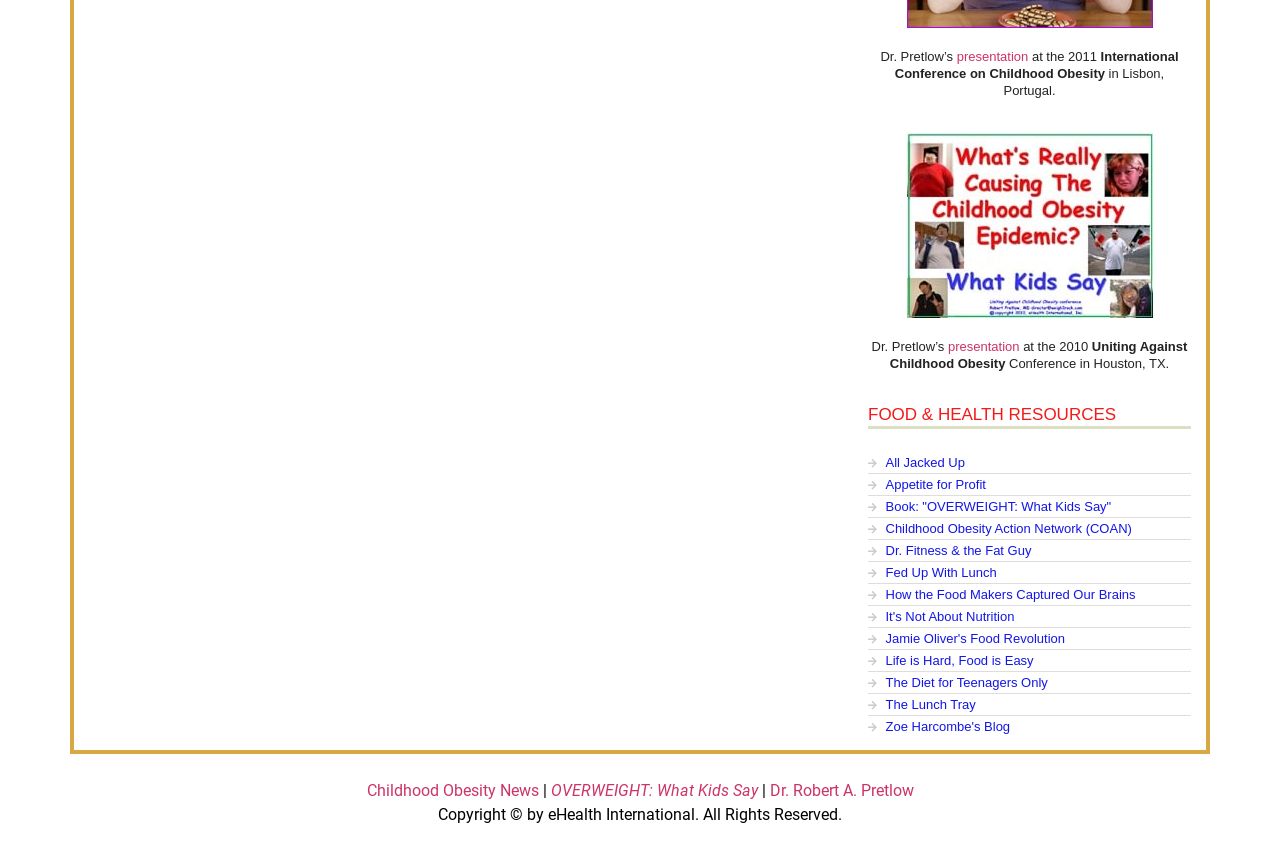Locate the bounding box coordinates of the clickable part needed for the task: "Check out Dr. Robert A. Pretlow's page".

[0.601, 0.901, 0.714, 0.923]